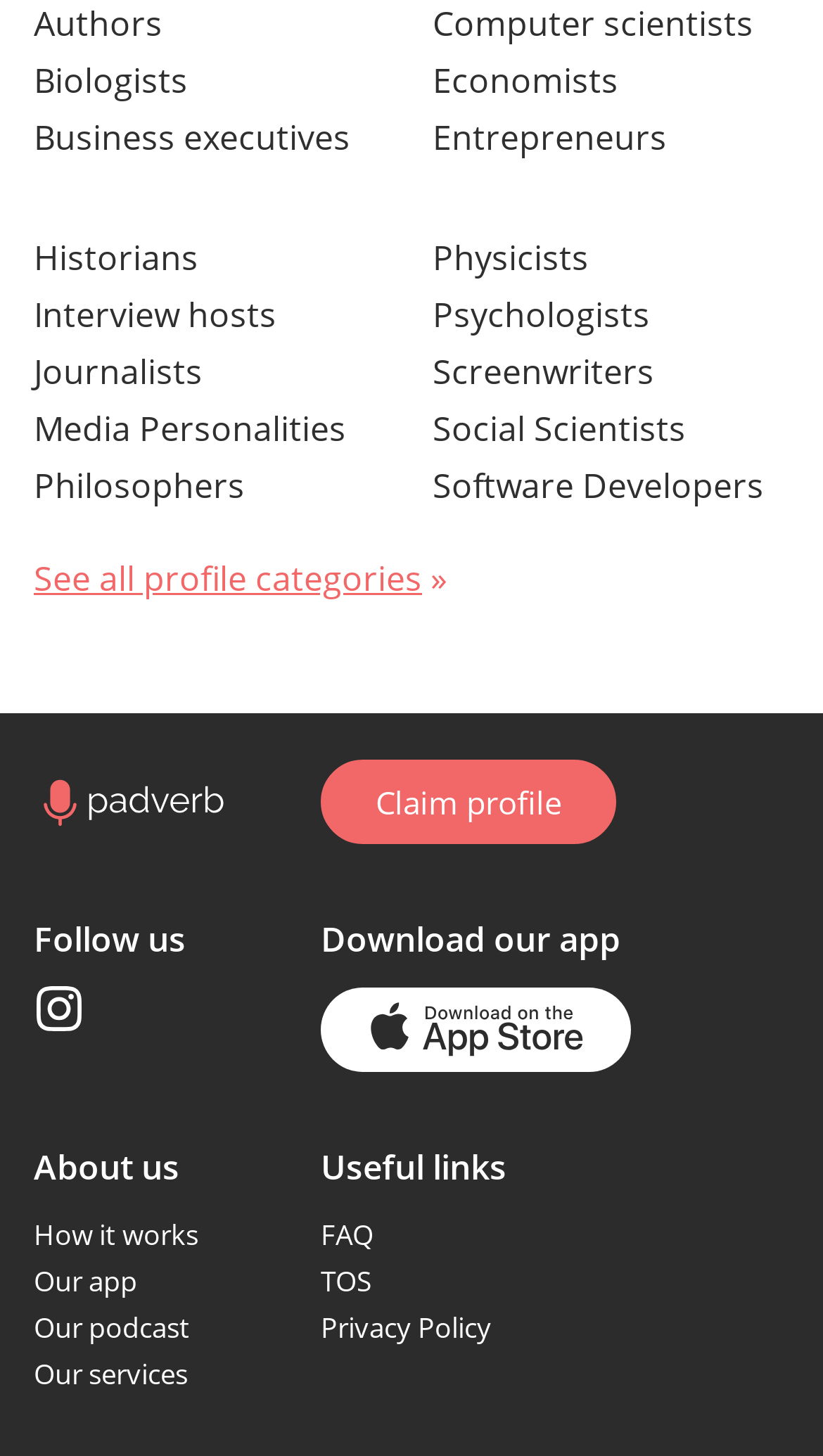Please indicate the bounding box coordinates of the element's region to be clicked to achieve the instruction: "Download our app". Provide the coordinates as four float numbers between 0 and 1, i.e., [left, top, right, bottom].

[0.6, 0.629, 0.754, 0.661]